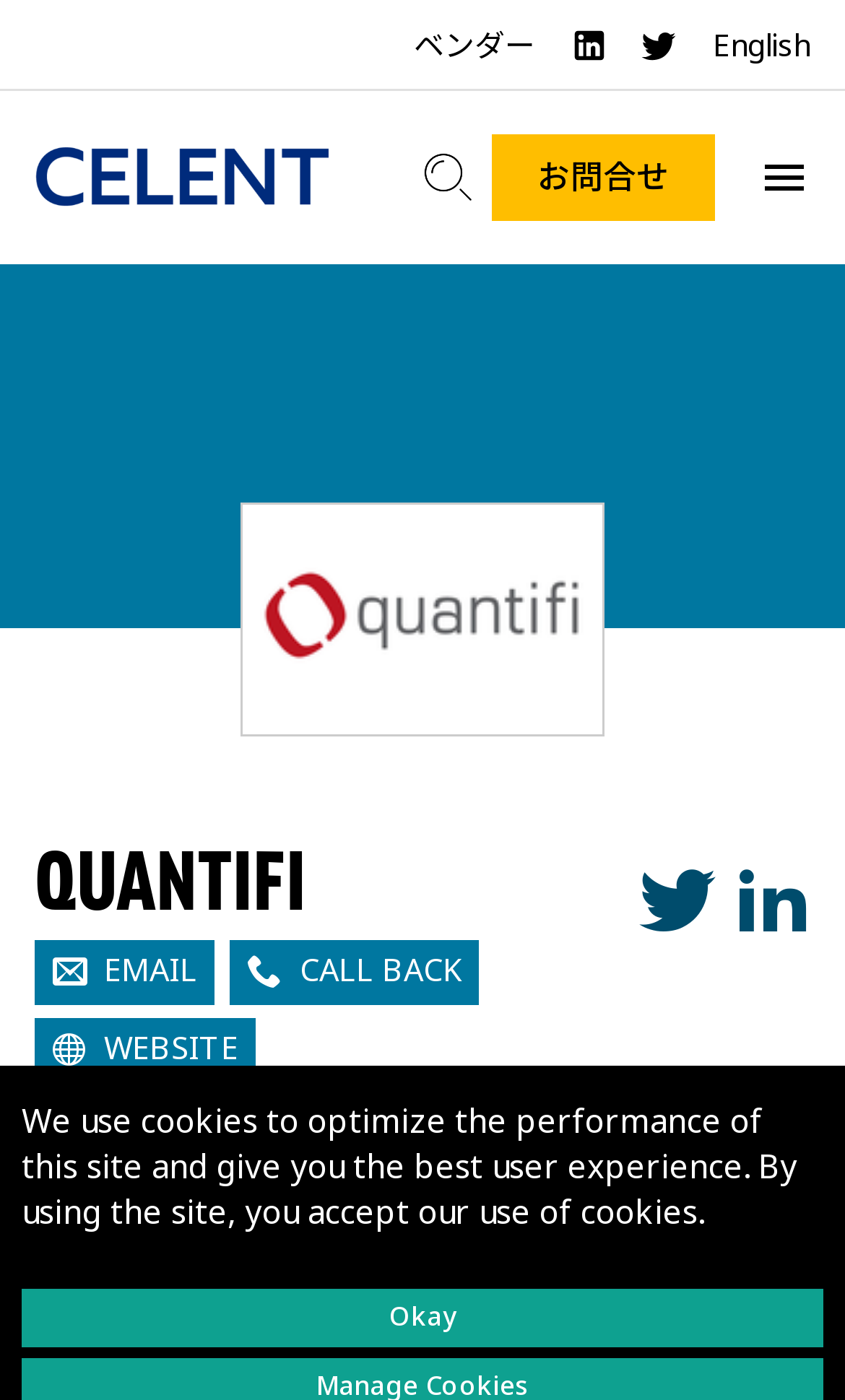Provide a short answer to the following question with just one word or phrase: How many industry hubs are listed?

1